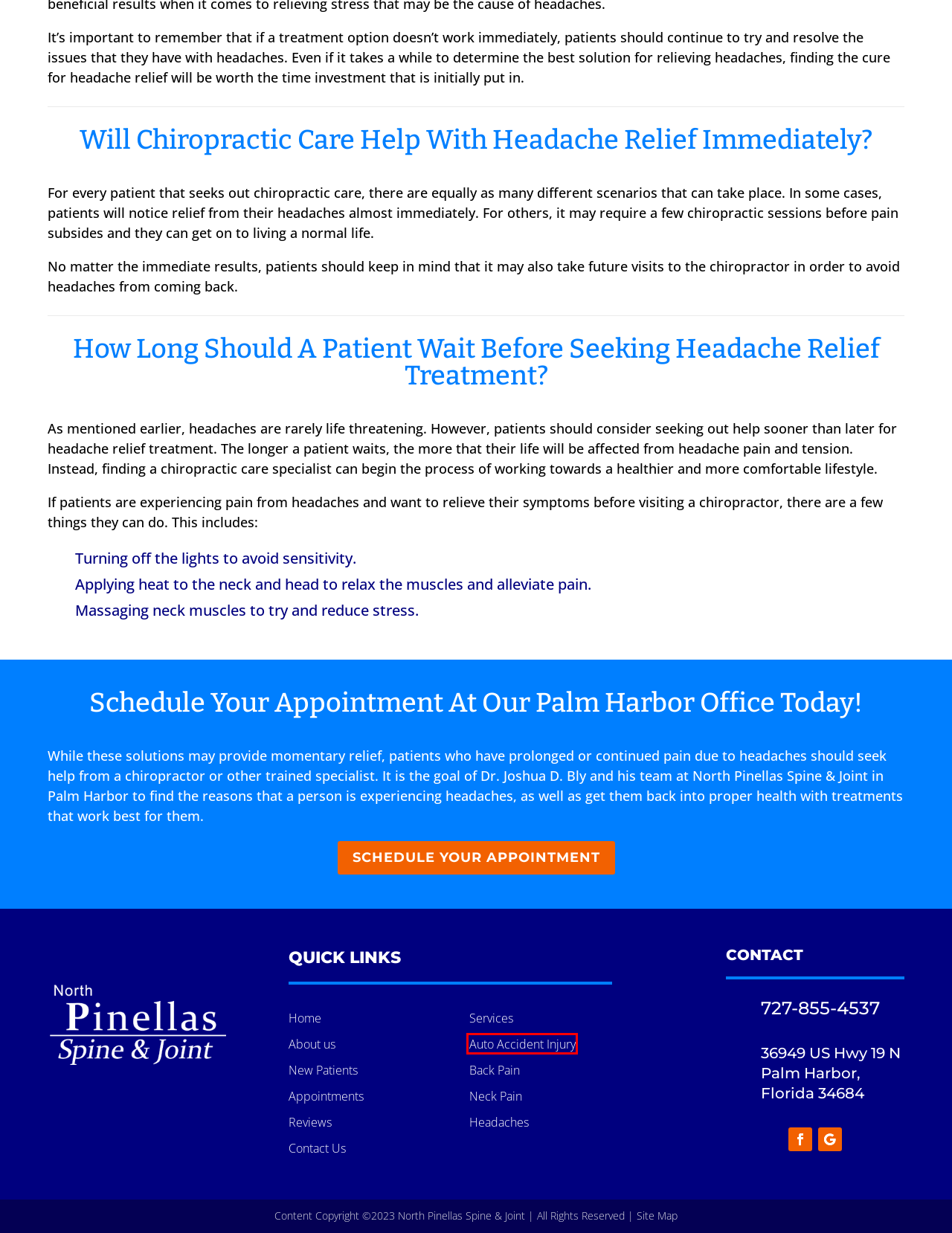With the provided screenshot showing a webpage and a red bounding box, determine which webpage description best fits the new page that appears after clicking the element inside the red box. Here are the options:
A. Auto Accident Injury - North Pinellas Spine & Joint
B. Home - North Pinellas Spine & Joint
C. Neck Pain - North Pinellas Spine & Joint
D. Contact Us - North Pinellas Spine & Joint
E. XML Sitemap
F. Appointments - North Pinellas Spine & Joint
G. Back Pain - North Pinellas Spine & Joint
H. New Patients - North Pinellas Spine & Joint

A